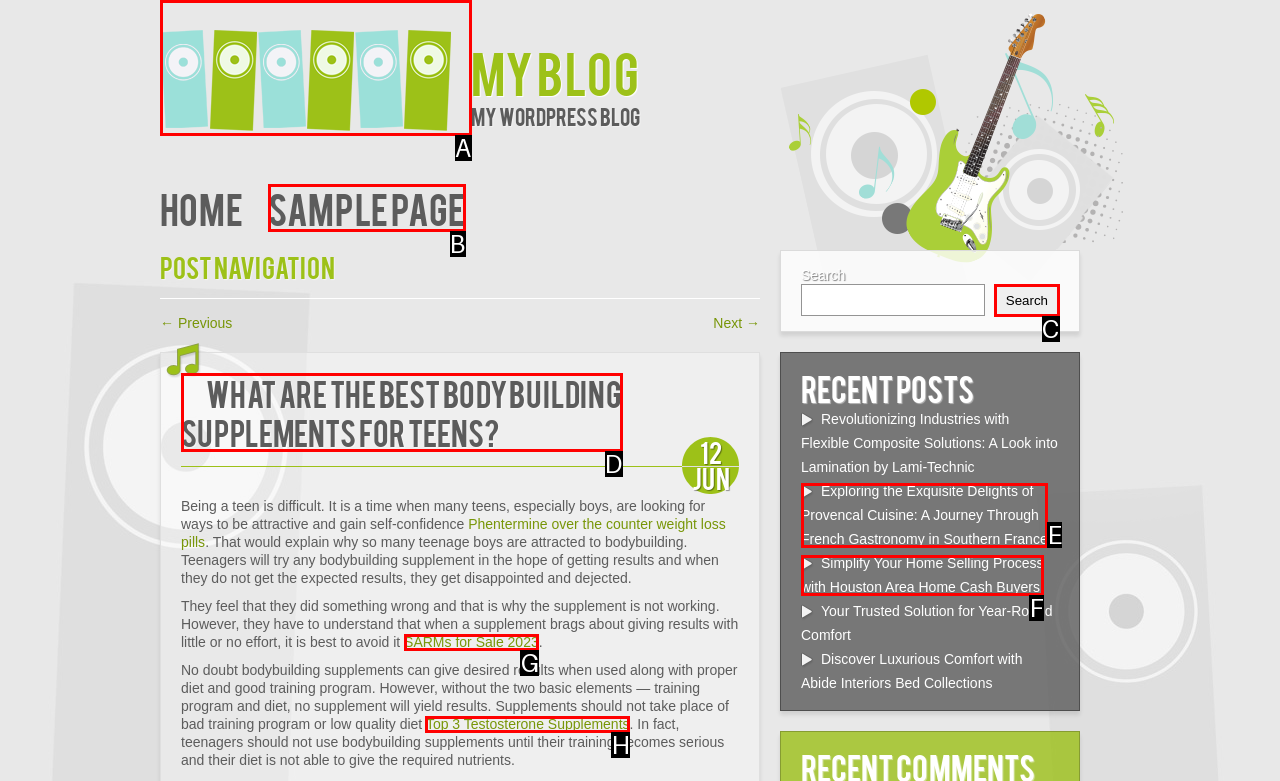Identify the option that corresponds to the description: SARMs for Sale 2023. Provide only the letter of the option directly.

G